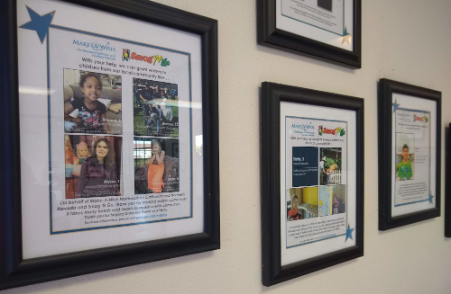Give a one-word or phrase response to the following question: What is the purpose of the descriptive captions?

Celebrate individual stories